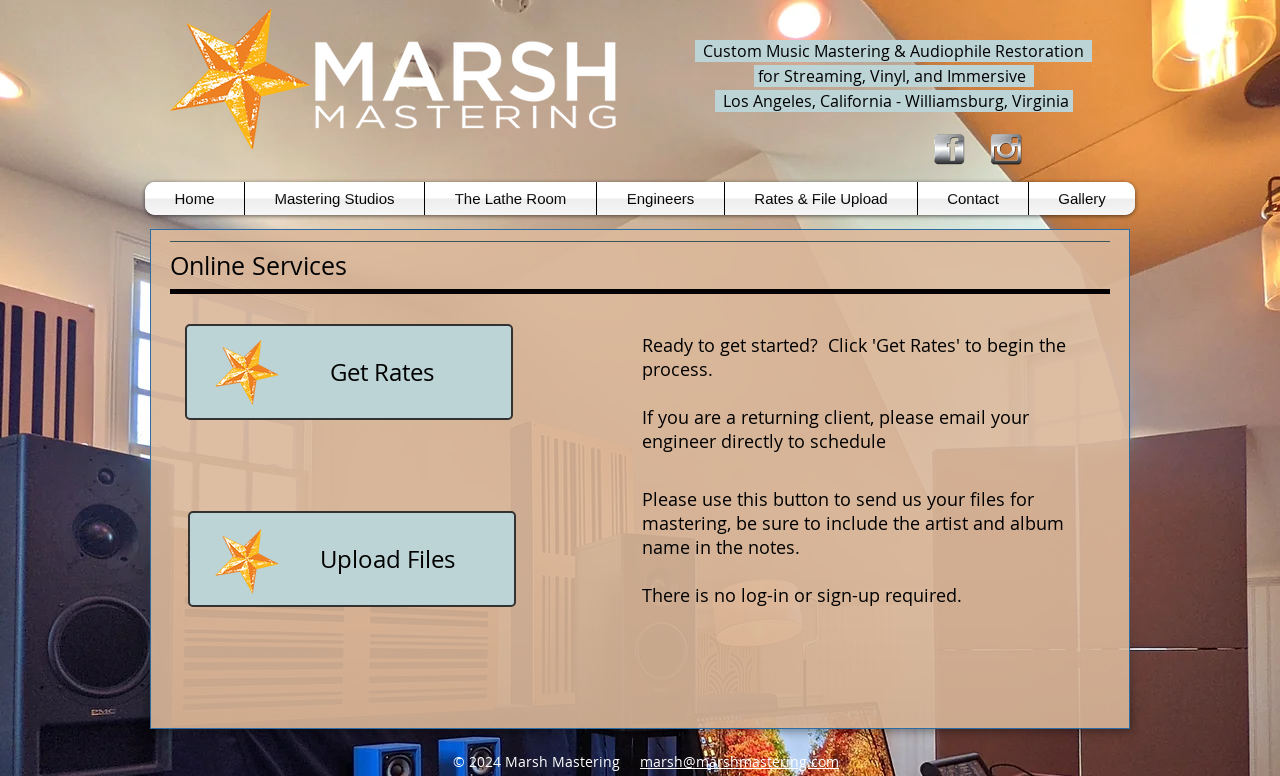Identify the bounding box coordinates for the UI element described as: "Contact".

[0.717, 0.235, 0.803, 0.277]